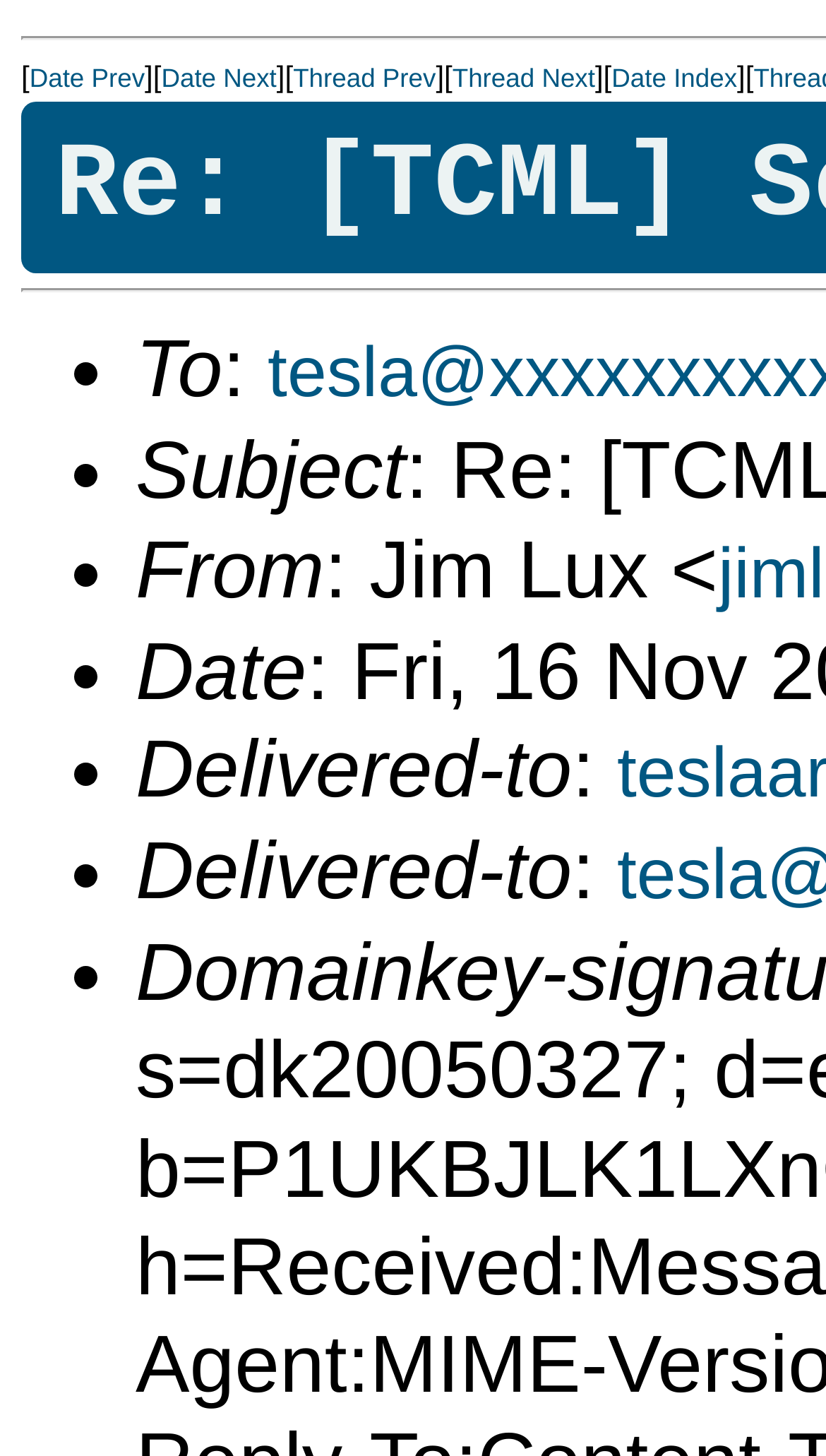Answer the following inquiry with a single word or phrase:
How many items are in the list?

6